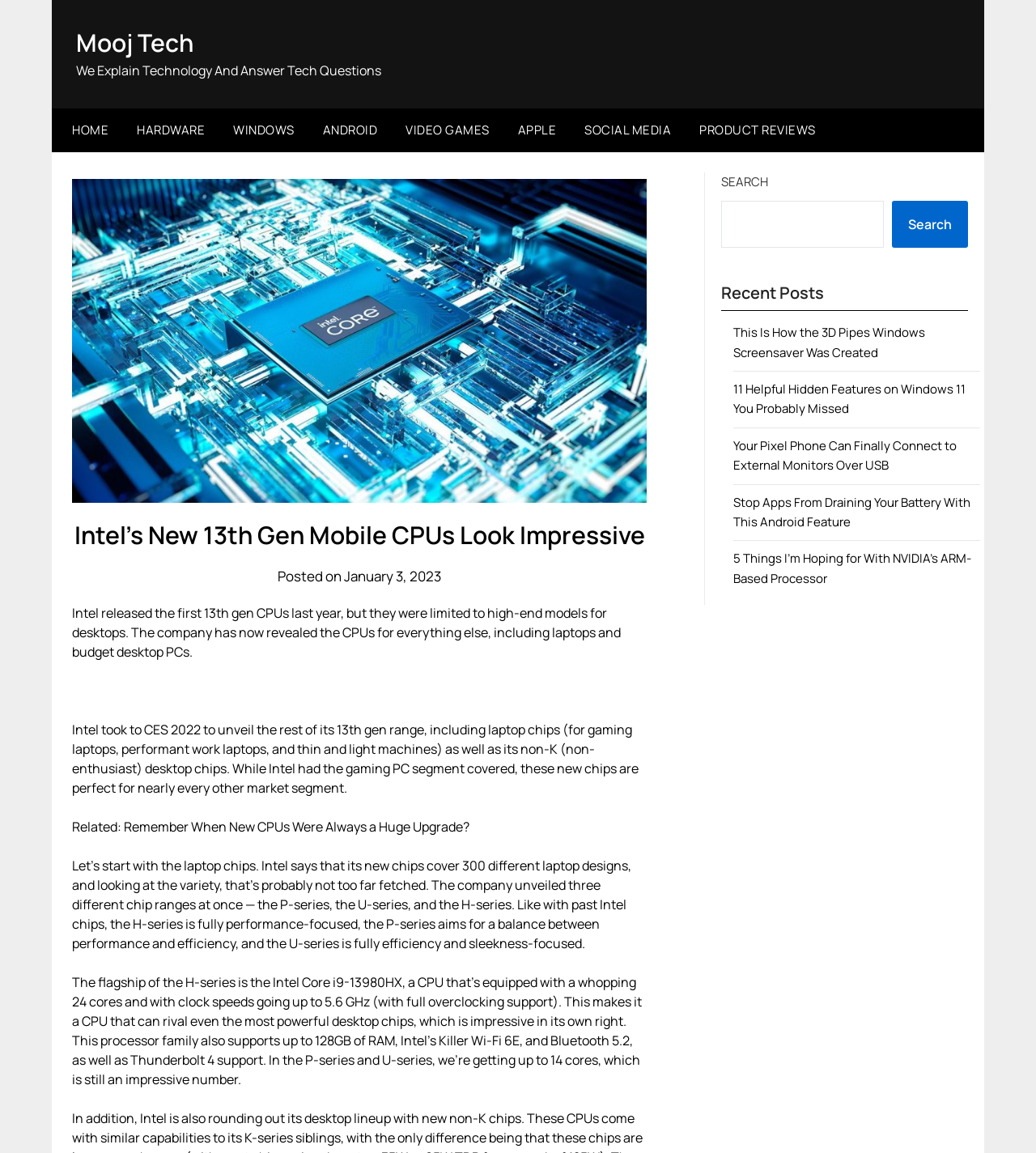Locate the bounding box coordinates of the clickable part needed for the task: "Go to HOME page".

[0.05, 0.094, 0.117, 0.132]